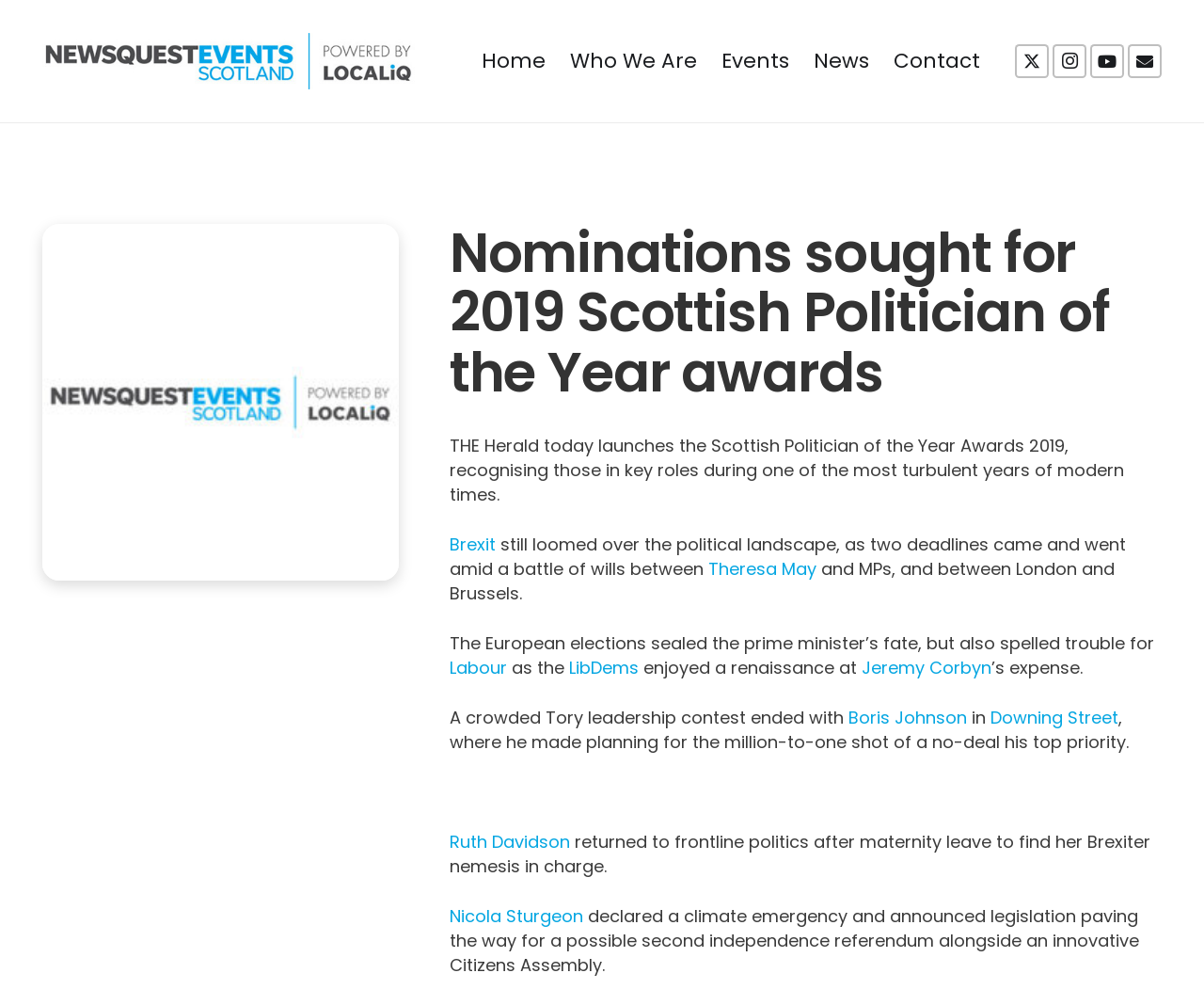Please give the bounding box coordinates of the area that should be clicked to fulfill the following instruction: "Go to Home page". The coordinates should be in the format of four float numbers from 0 to 1, i.e., [left, top, right, bottom].

[0.39, 0.037, 0.462, 0.084]